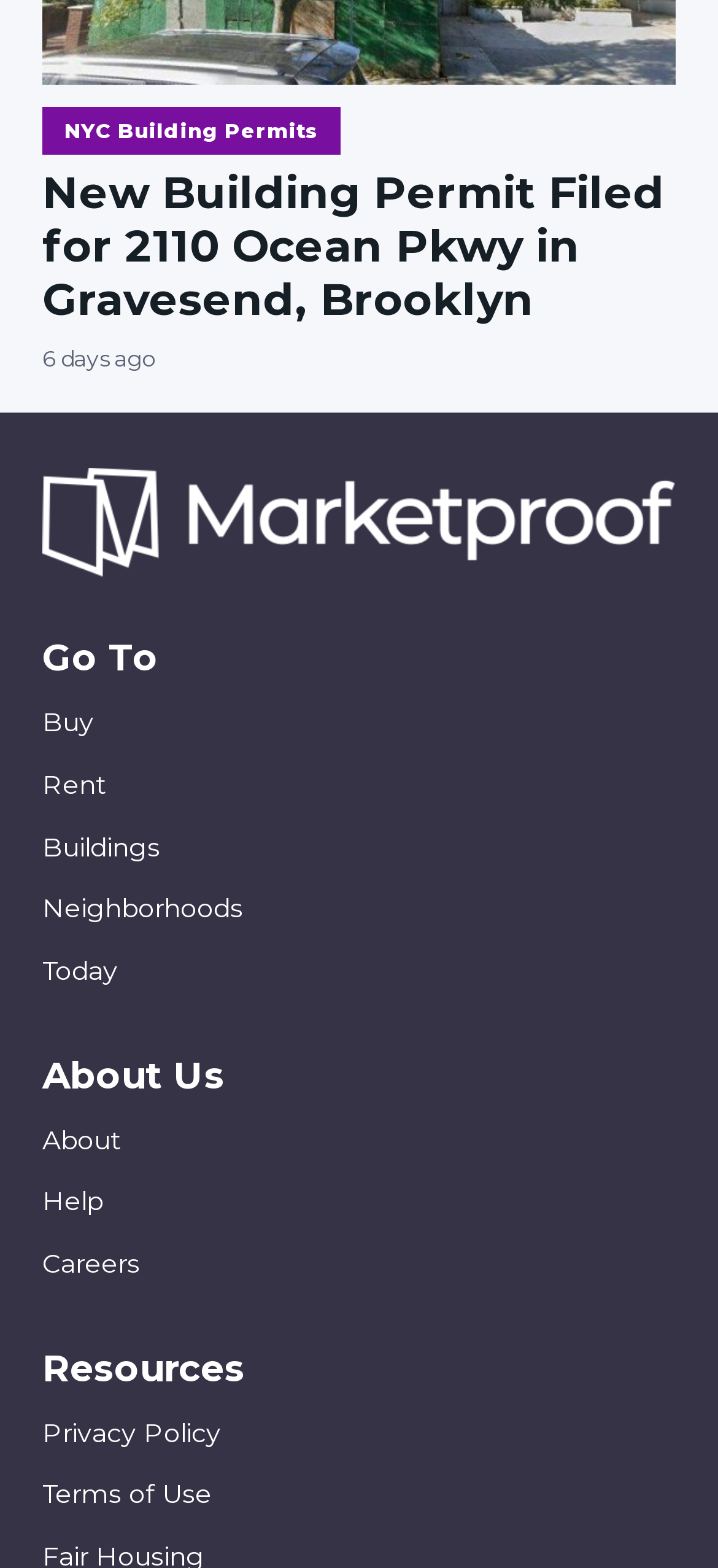Identify the bounding box coordinates for the UI element described by the following text: "Privacy Policy". Provide the coordinates as four float numbers between 0 and 1, in the format [left, top, right, bottom].

[0.059, 0.903, 0.308, 0.924]